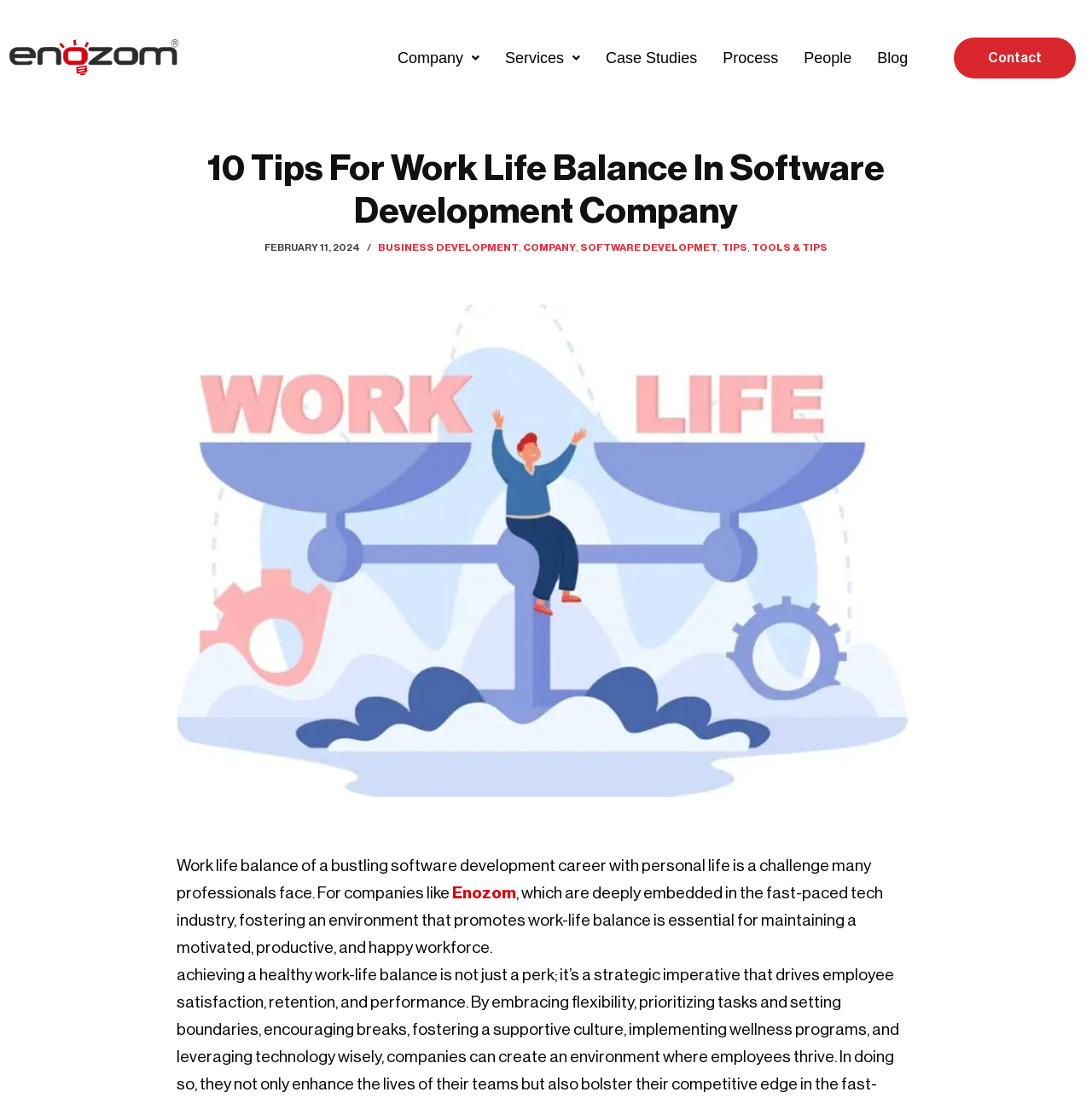Create an in-depth description of the webpage, covering main sections.

The webpage is about achieving work-life balance in software development companies. At the top left, there is a link to skip to the content, and next to it, the Enozom logo is displayed. On the top right, there are several links to navigate to different sections of the website, including Company, Services, Case Studies, Process, People, Blog, and Contact.

Below the navigation links, the main content begins with a heading that reads "10 Tips For Work Life Balance In Software Development Company". Underneath the heading, there is a timestamp indicating the publication date, February 11, 2024. Following the timestamp, there are several links to related topics, including BUSINESS DEVELOPMENT, COMPANY, SOFTWARE DEVELOPMENT, TIPS, and TOOLS & TIPS.

The main article starts with a paragraph that discusses the challenge of balancing work and personal life in the software development industry. The text mentions Enozom, a company that prioritizes work-life balance to maintain a motivated and productive workforce.